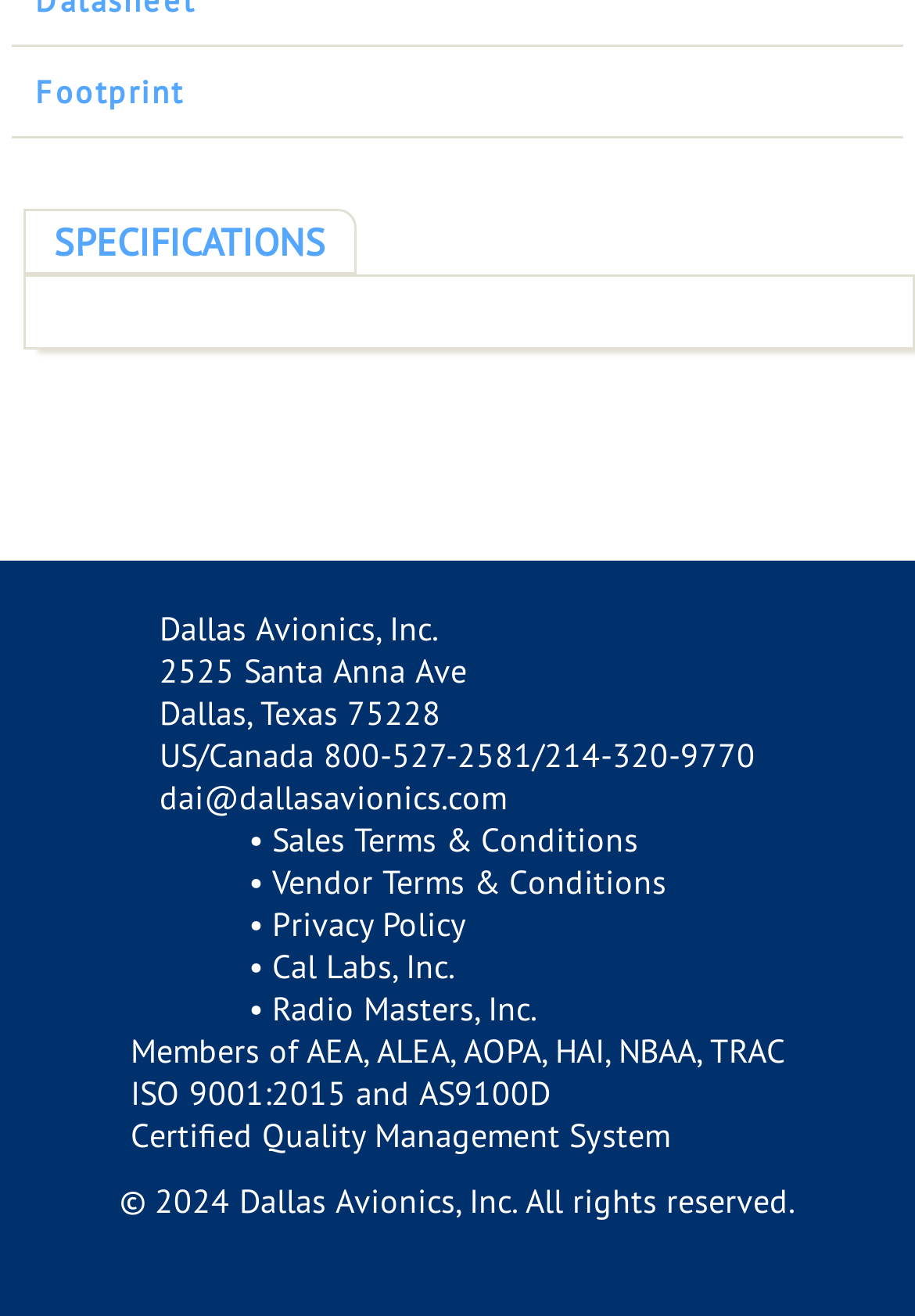Provide the bounding box coordinates for the UI element that is described by this text: "Privacy Policy". The coordinates should be in the form of four float numbers between 0 and 1: [left, top, right, bottom].

[0.297, 0.686, 0.51, 0.718]